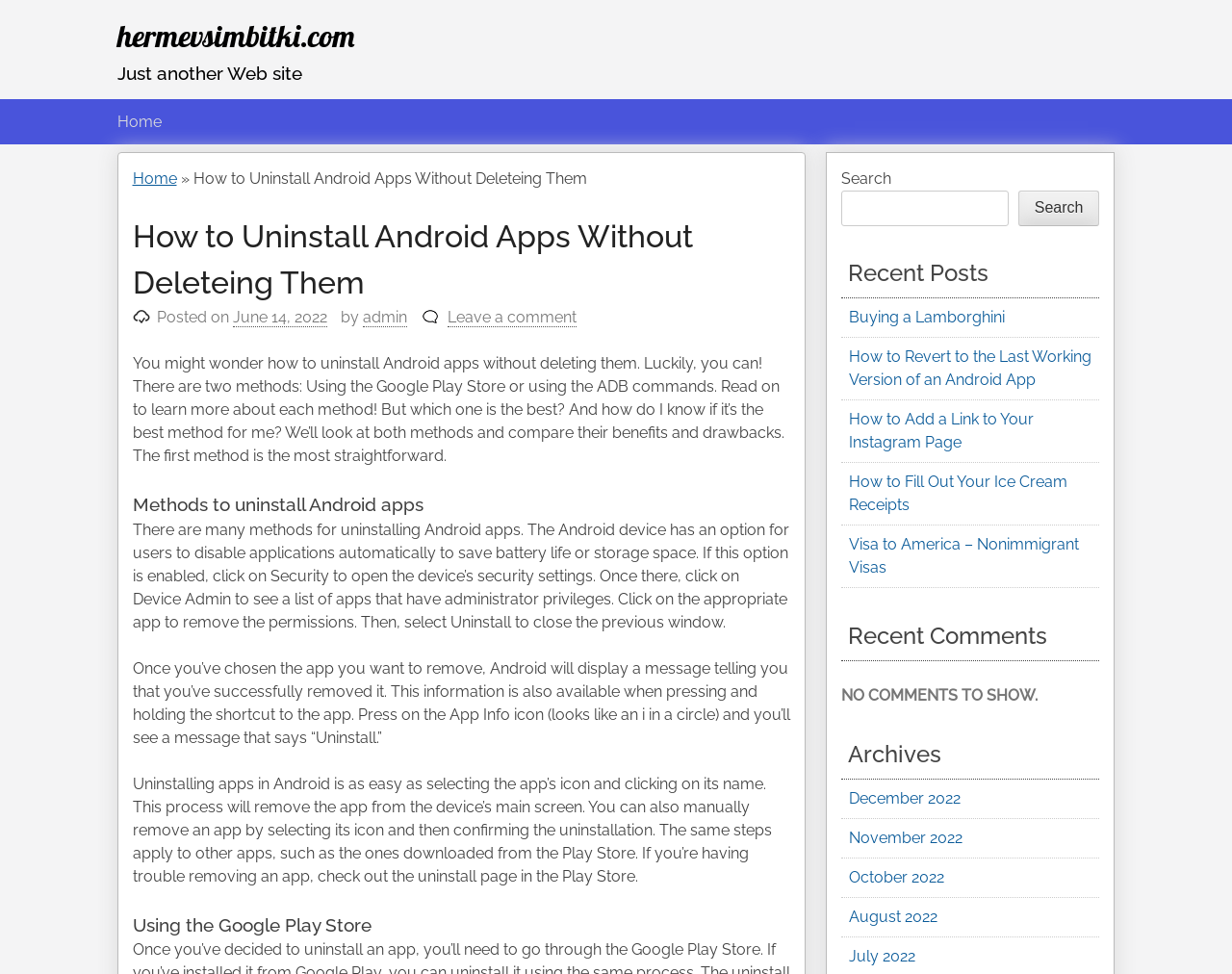Identify the bounding box of the UI component described as: "August 2022".

[0.689, 0.932, 0.761, 0.951]